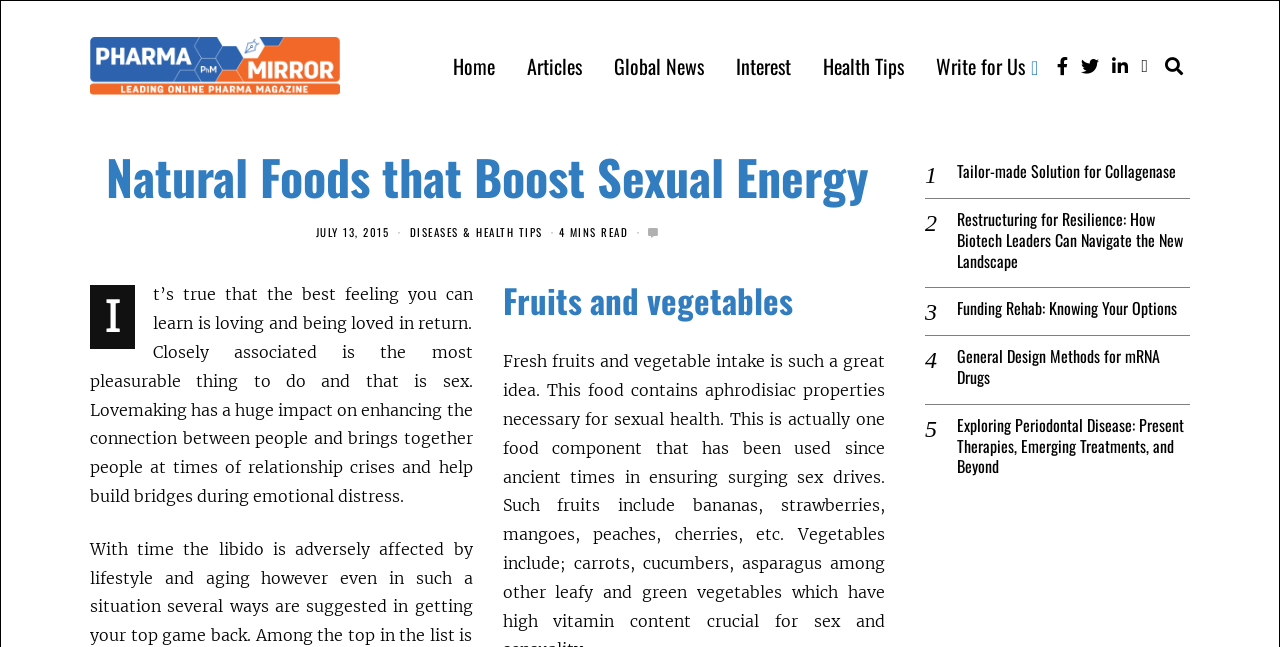How many minutes does it take to read the article?
Please give a detailed and thorough answer to the question, covering all relevant points.

I found the answer by looking at the StaticText '4 MINS READ' located near the time 'JULY 13, 2015'.